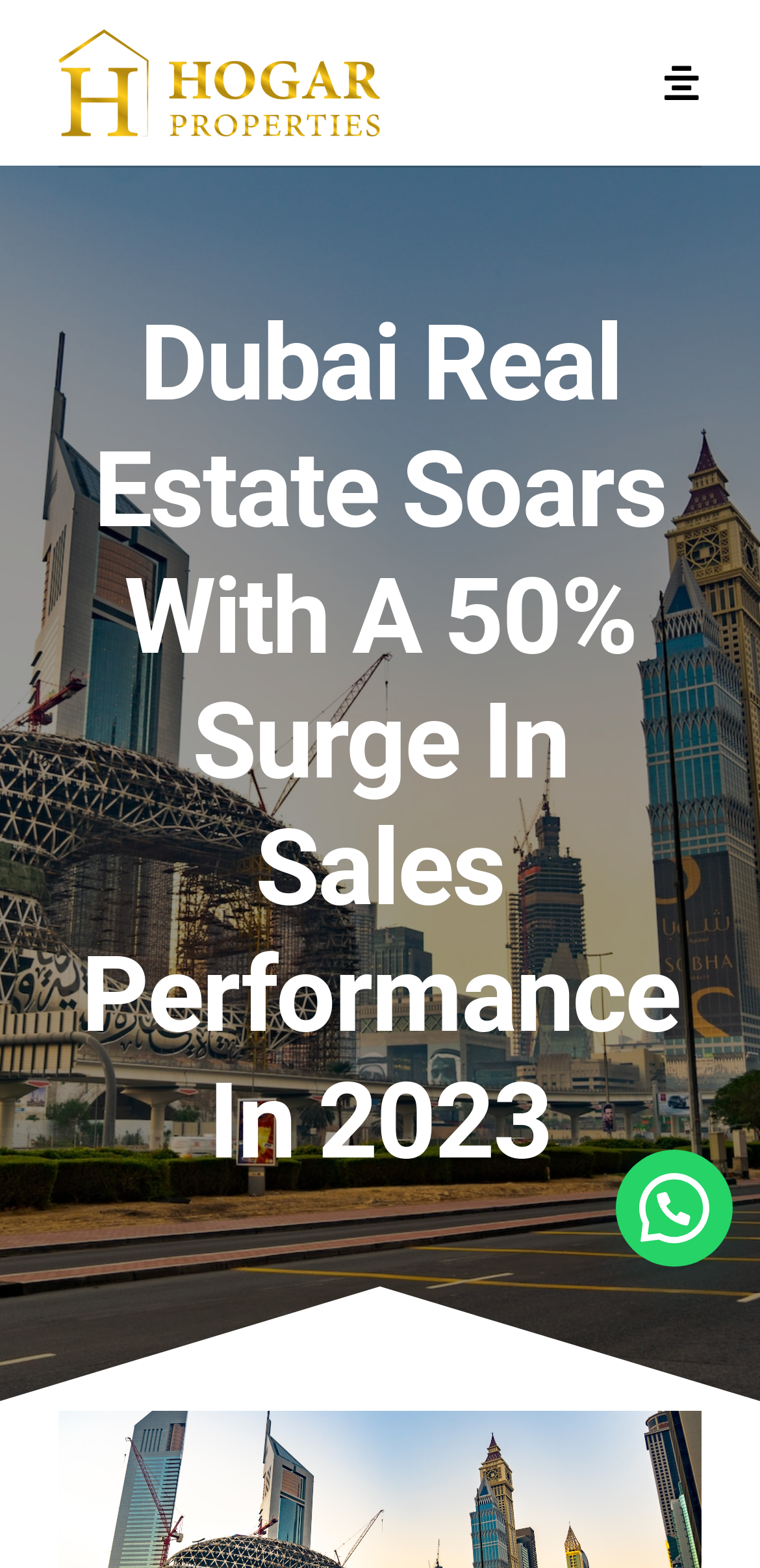Can you find the bounding box coordinates for the element that needs to be clicked to execute this instruction: "Open the submenu of Our Team"? The coordinates should be given as four float numbers between 0 and 1, i.e., [left, top, right, bottom].

[0.797, 0.237, 1.0, 0.305]